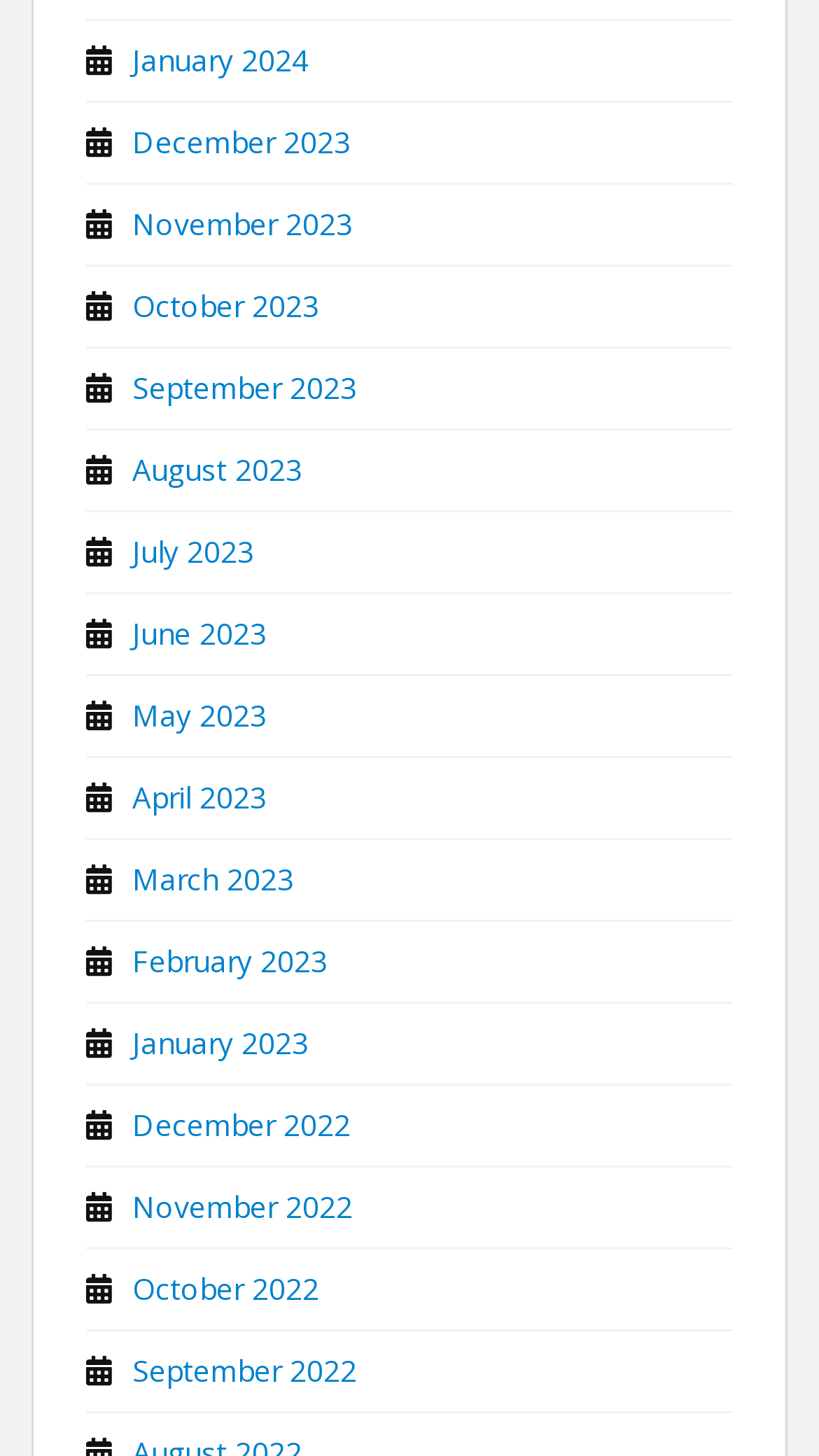Respond to the question below with a single word or phrase:
What is the earliest month listed?

September 2022